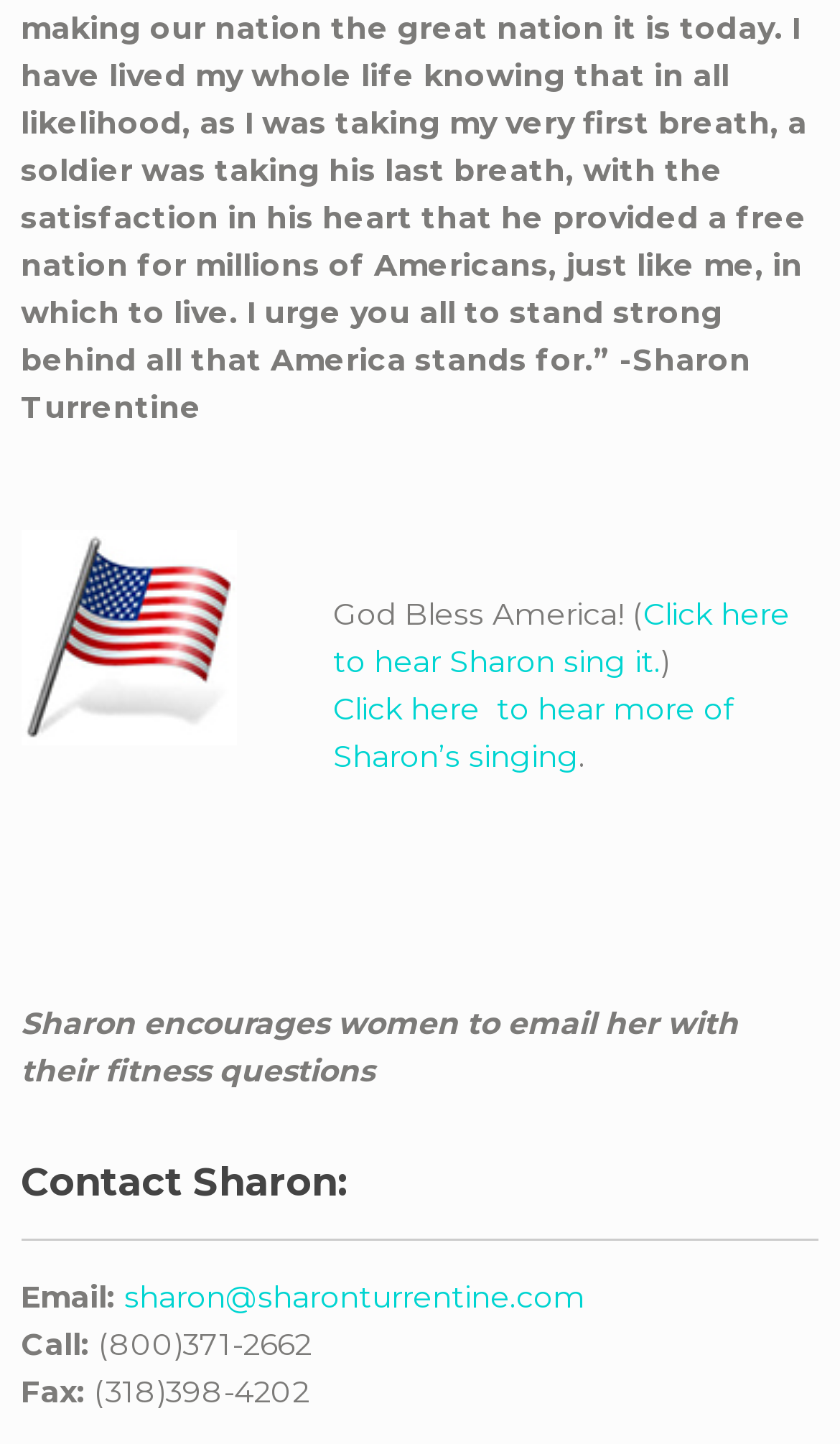Answer the question with a single word or phrase: 
What is the email address to contact Sharon?

sharon@sharonturrentine.com